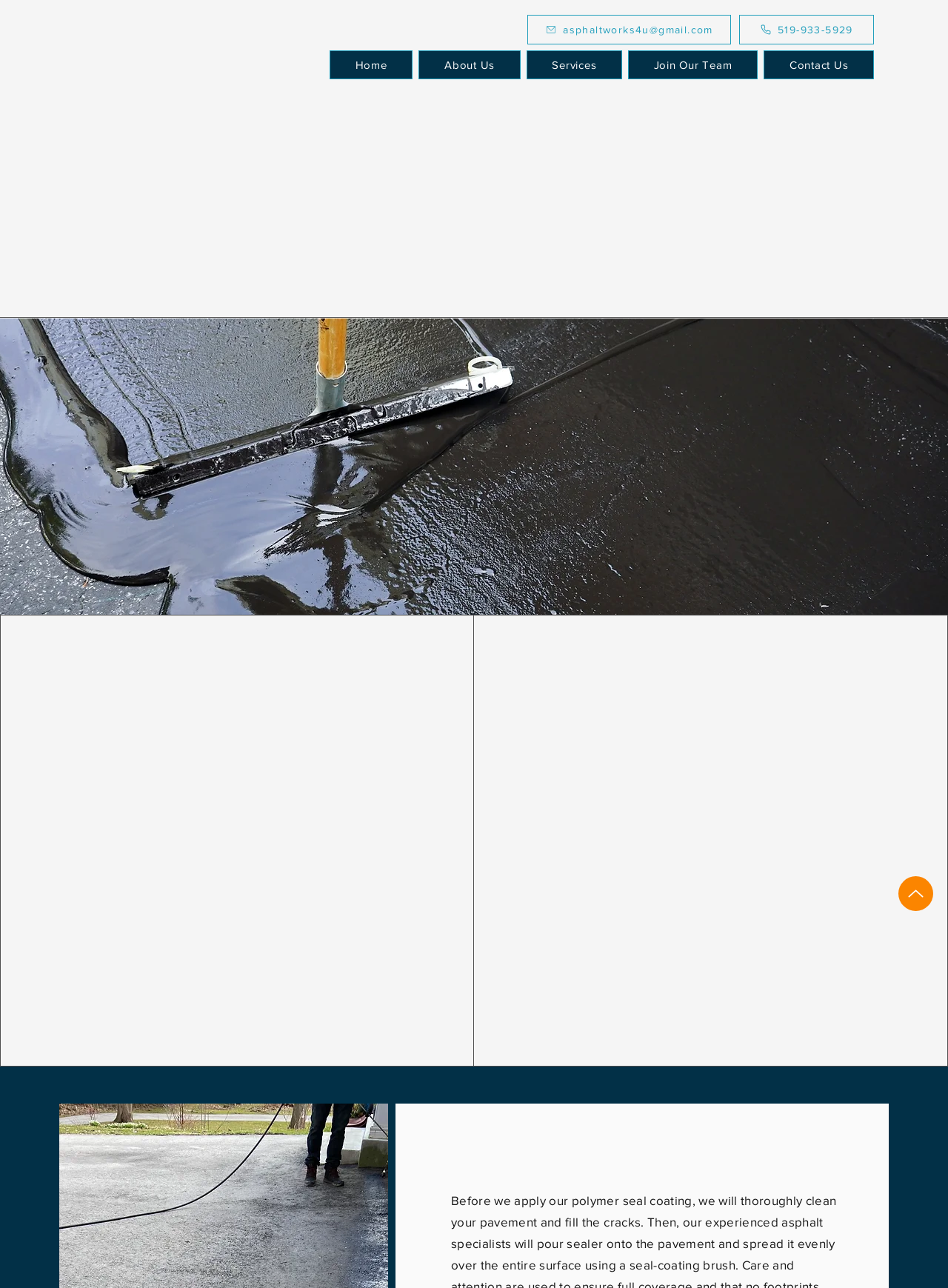Please identify the bounding box coordinates of the element's region that should be clicked to execute the following instruction: "Scroll up". The bounding box coordinates must be four float numbers between 0 and 1, i.e., [left, top, right, bottom].

[0.948, 0.68, 0.984, 0.707]